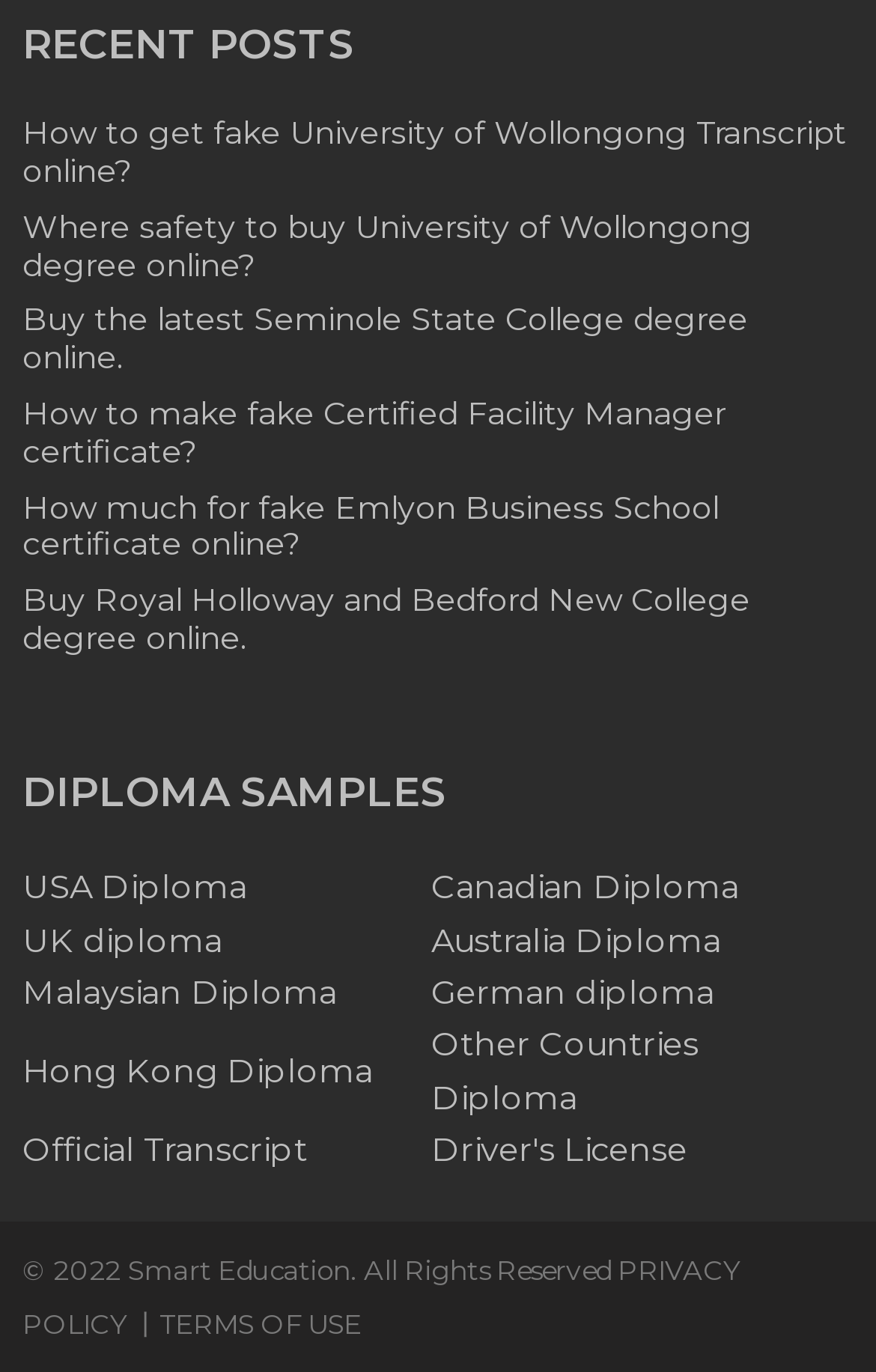Identify the bounding box coordinates of the region that needs to be clicked to carry out this instruction: "View 'DIPLOMA SAMPLES'". Provide these coordinates as four float numbers ranging from 0 to 1, i.e., [left, top, right, bottom].

[0.026, 0.561, 0.974, 0.596]